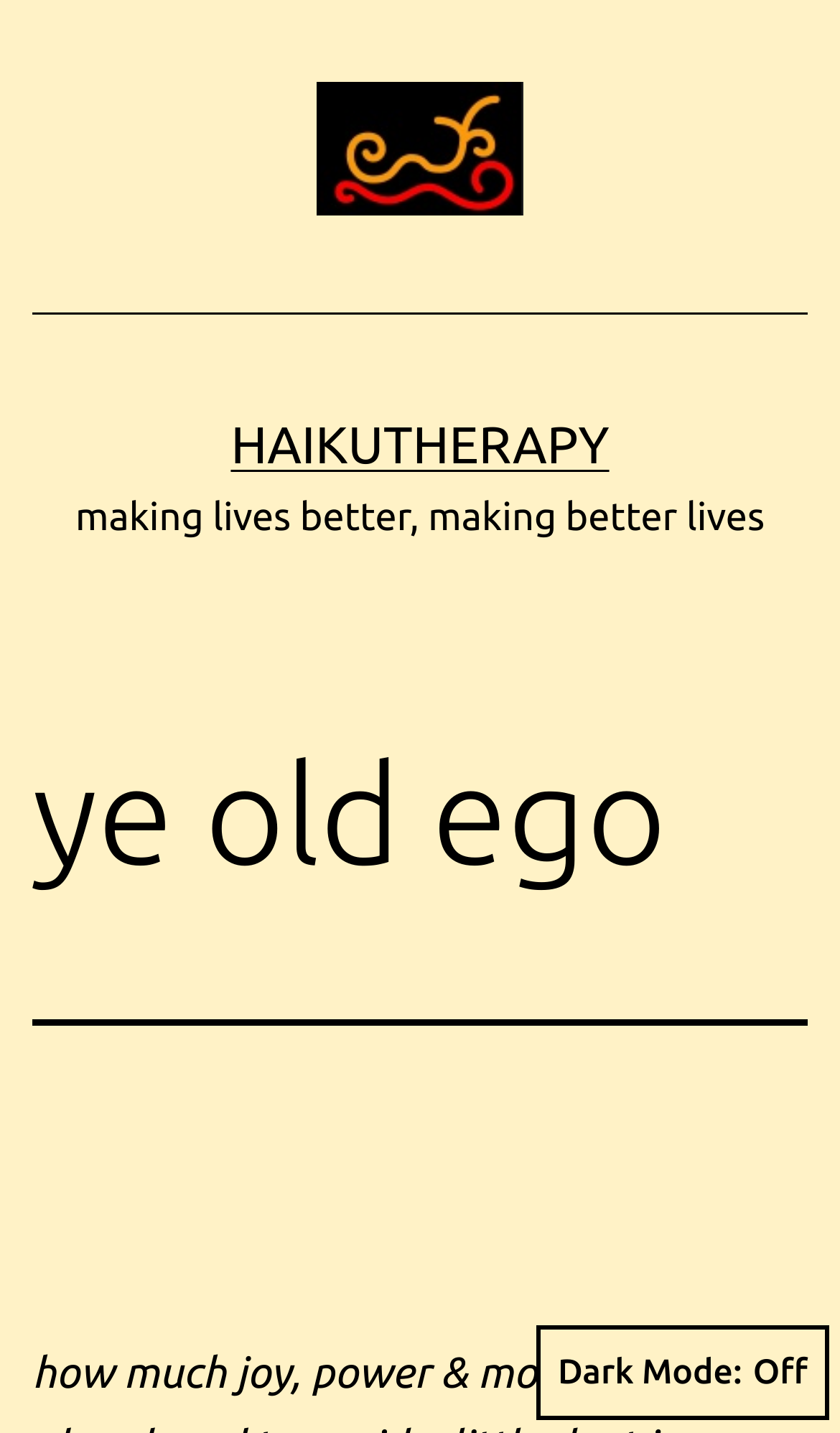Provide the bounding box coordinates for the UI element that is described as: "admin".

None